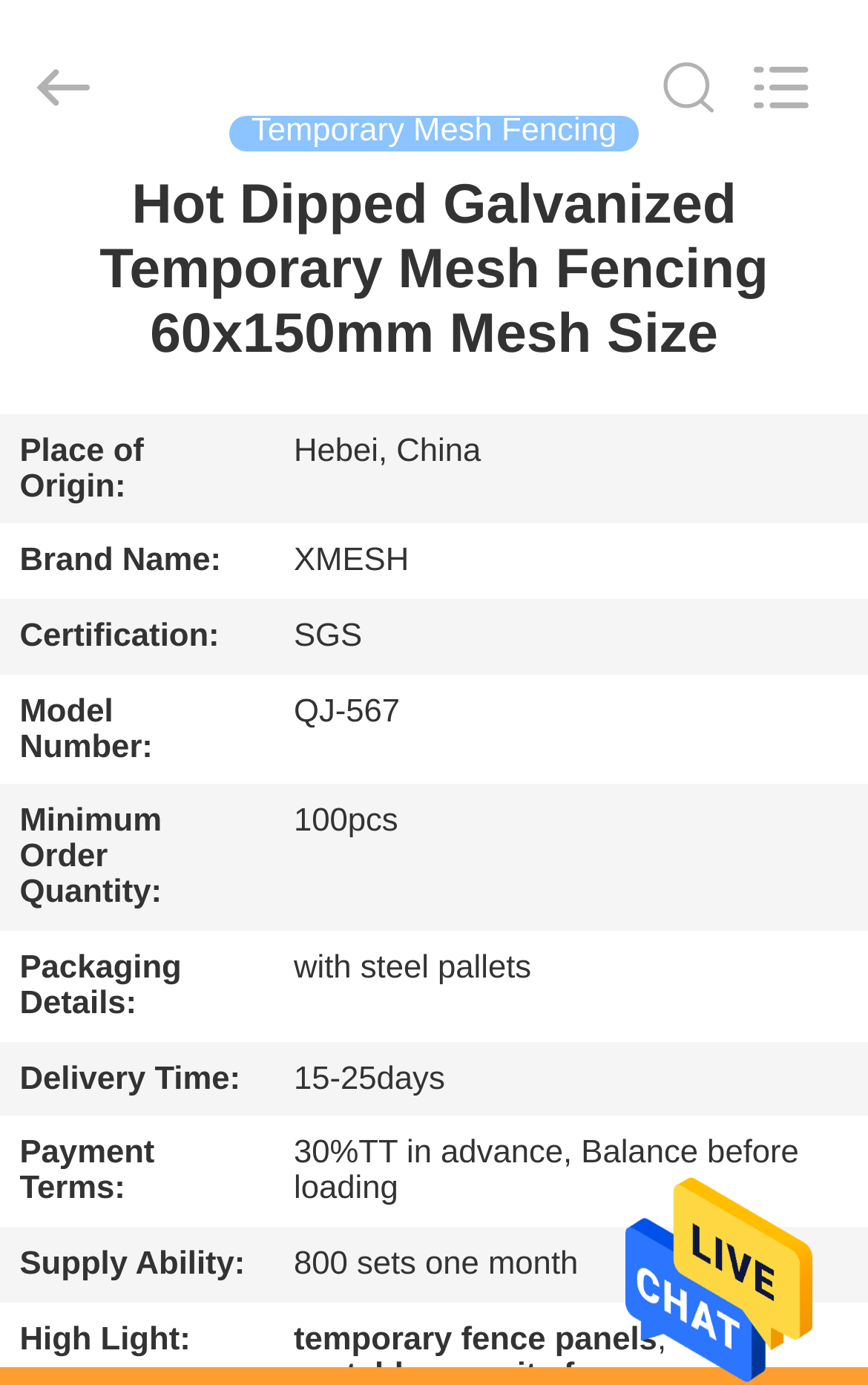Offer a meticulous caption that includes all visible features of the webpage.

This webpage is about Hot Dipped Galvanized Temporary Mesh Fencing with a mesh size of 60x150mm. At the top, there is a search box where users can input what they are looking for. Below the search box, there are several links to different sections of the website, including HOME, PRODUCTS, ABOUT US, FACTORY TOUR, QUALITY CONTROL, and CONTACT US. There is also a CHAT NOW link at the top right corner.

On the left side of the page, there is a heading that displays the product name, "Hot Dipped Galvanized Temporary Mesh Fencing 60x150mm Mesh Size". Below this heading, there is a table that provides detailed information about the product, including its place of origin, brand name, certification, model number, minimum order quantity, packaging details, delivery time, payment terms, and supply ability.

At the bottom of the page, there is a copyright notice that states "Copyright © 2017 - 2024 industrialmetalmesh.com. All Rights Reserved." There is also a heading that reads "Temporary Mesh Fencing" above the product information table. Additionally, there is a smaller heading at the bottom right corner that reads "temporary fence panels".